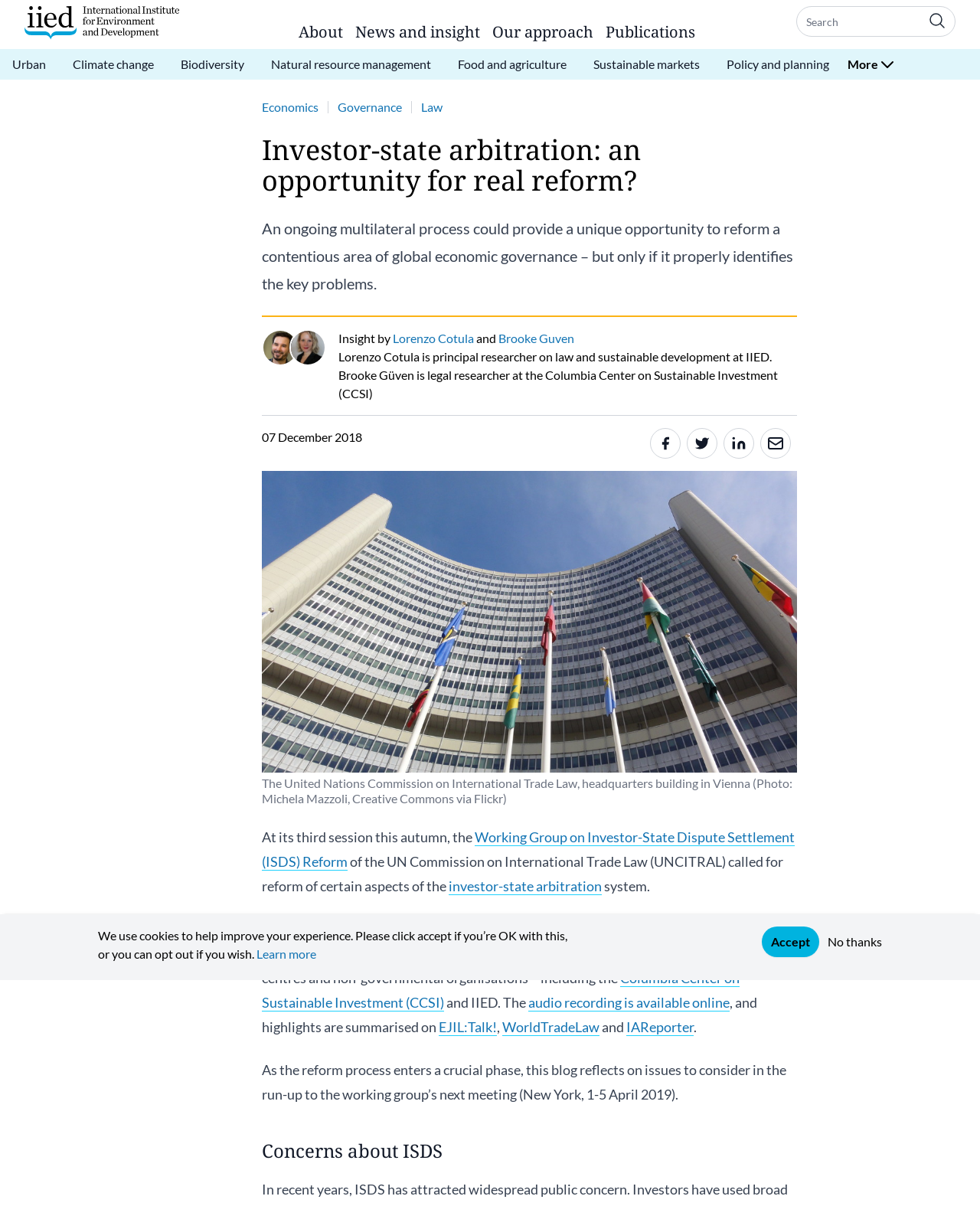Please provide a detailed answer to the question below by examining the image:
Who are the authors of the blog post?

I found the authors' names by looking at the text 'Insight by Lorenzo Cotula and Brooke Guven' and their corresponding pictures.